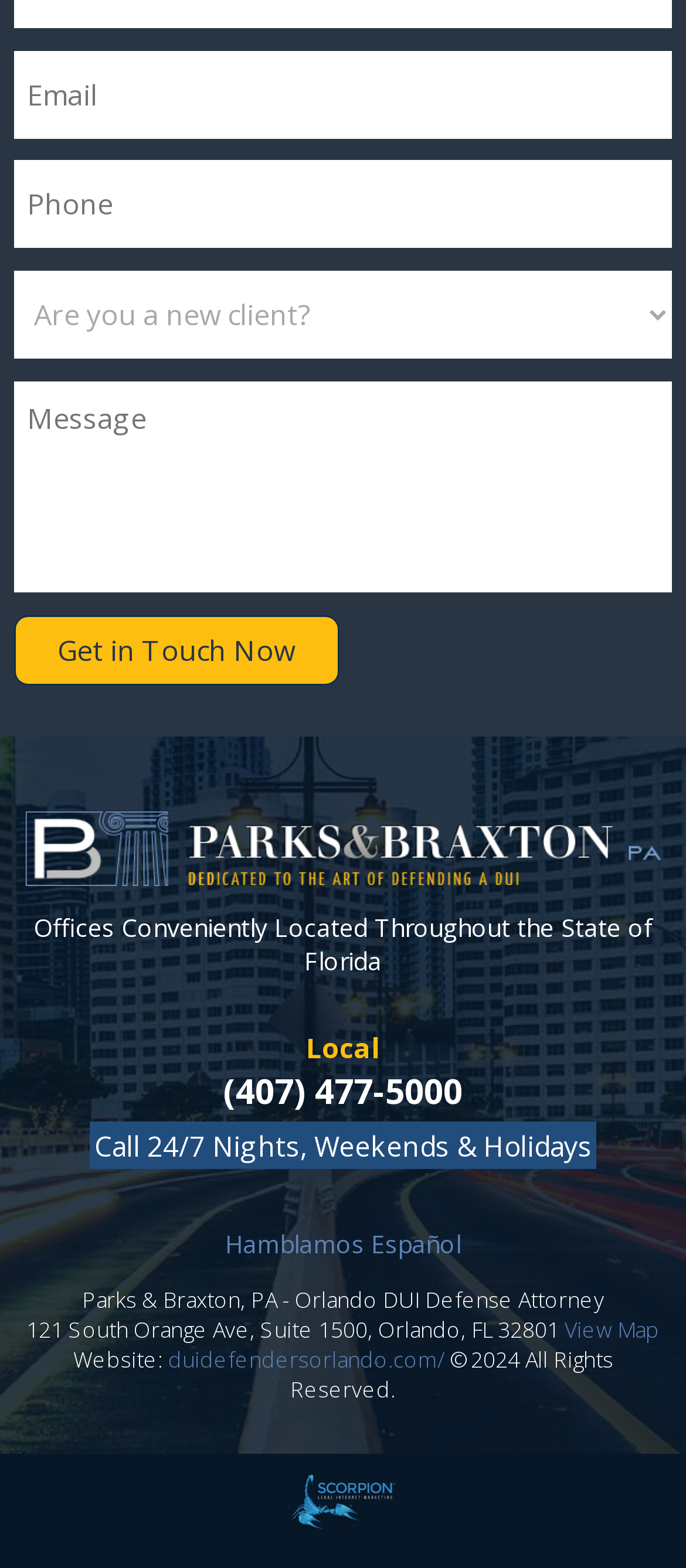Locate the UI element that matches the description duidefendersorlando.com/ in the webpage screenshot. Return the bounding box coordinates in the format (top-left x, top-left y, bottom-right x, bottom-right y), with values ranging from 0 to 1.

[0.245, 0.858, 0.647, 0.877]